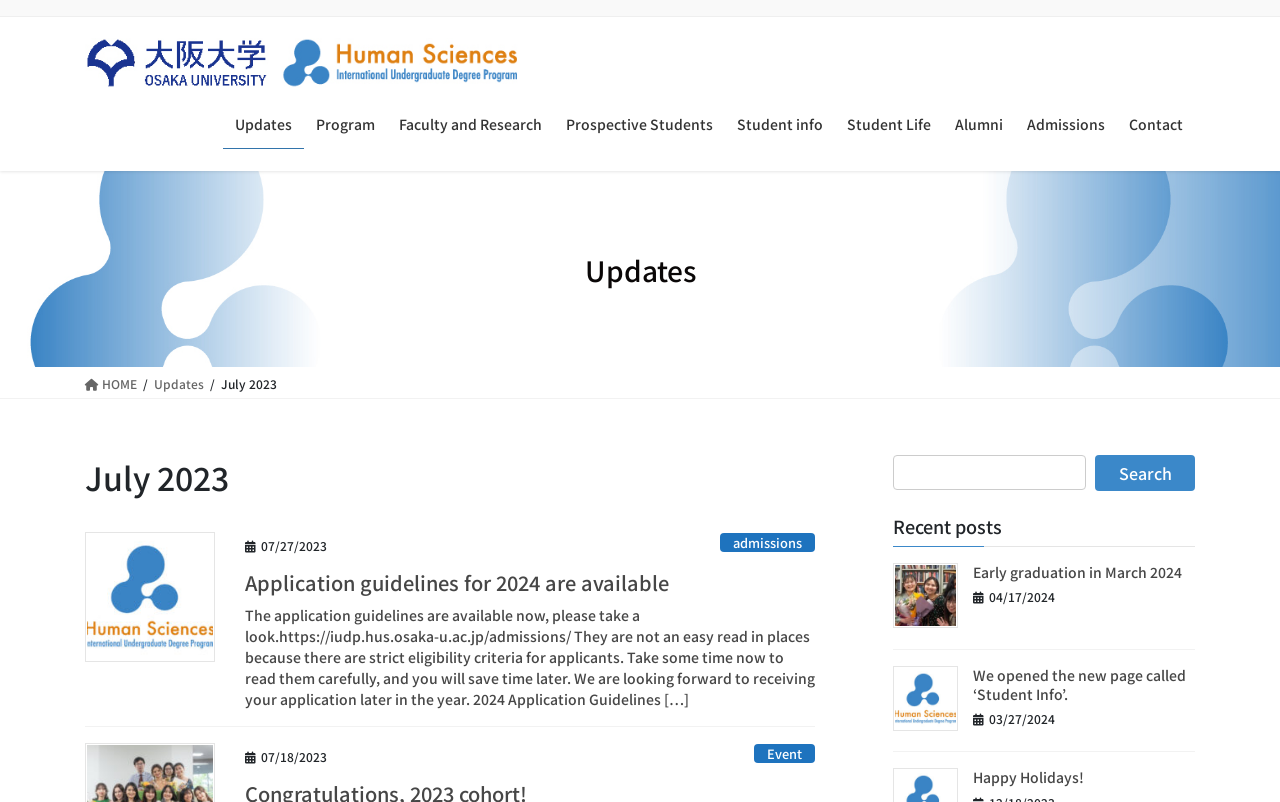What is the date of the 'Early graduation in March 2024' post?
Based on the image, give a concise answer in the form of a single word or short phrase.

04/17/2024